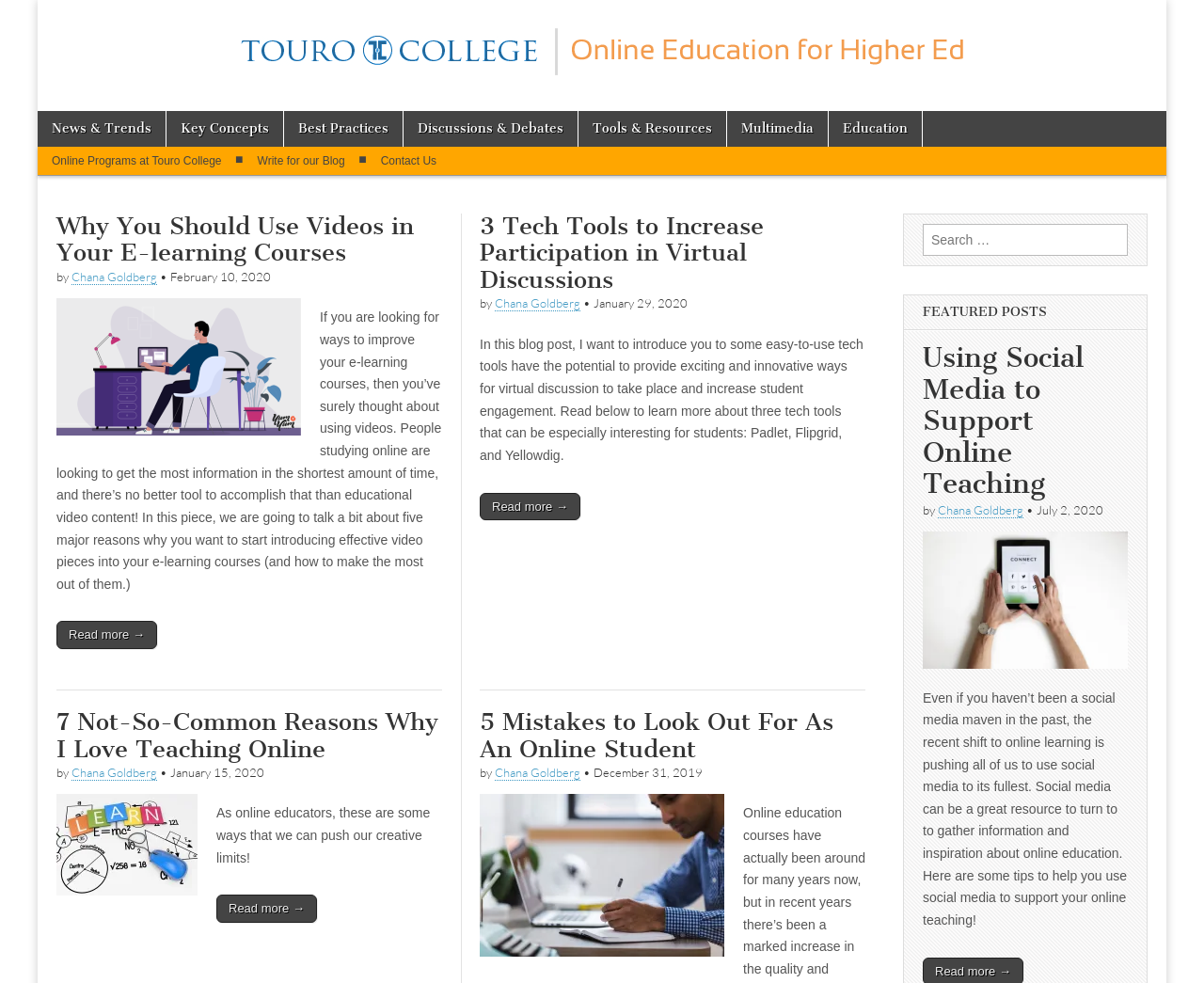Pinpoint the bounding box coordinates of the element to be clicked to execute the instruction: "Search for something".

[0.766, 0.228, 0.937, 0.26]